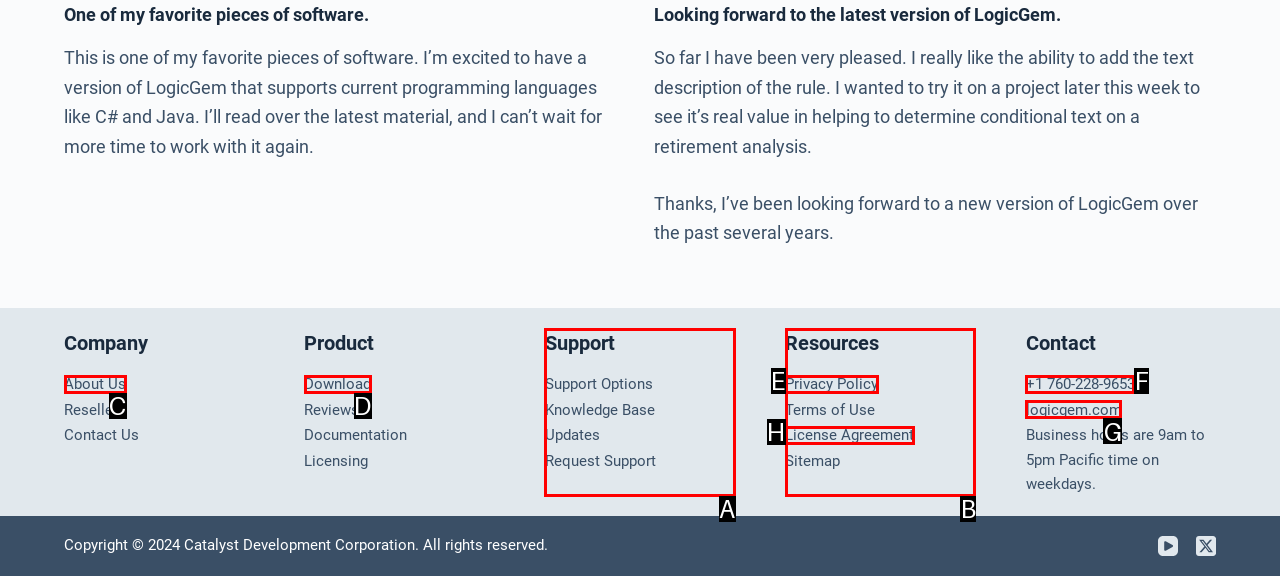Based on the element description: Download, choose the best matching option. Provide the letter of the option directly.

D